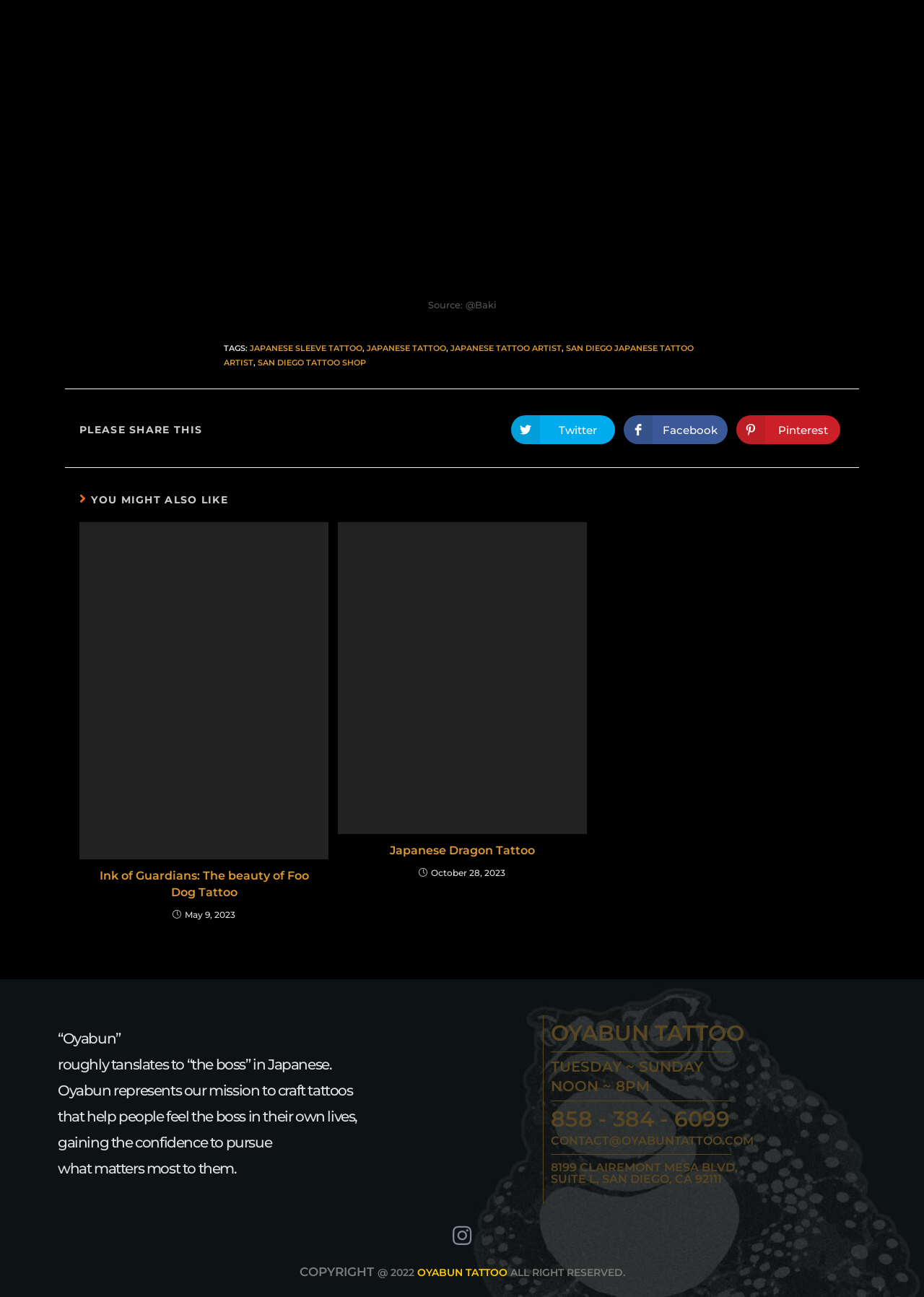Find the bounding box coordinates of the element to click in order to complete the given instruction: "Visit Oyabun Tattoo website."

[0.488, 0.944, 0.512, 0.961]